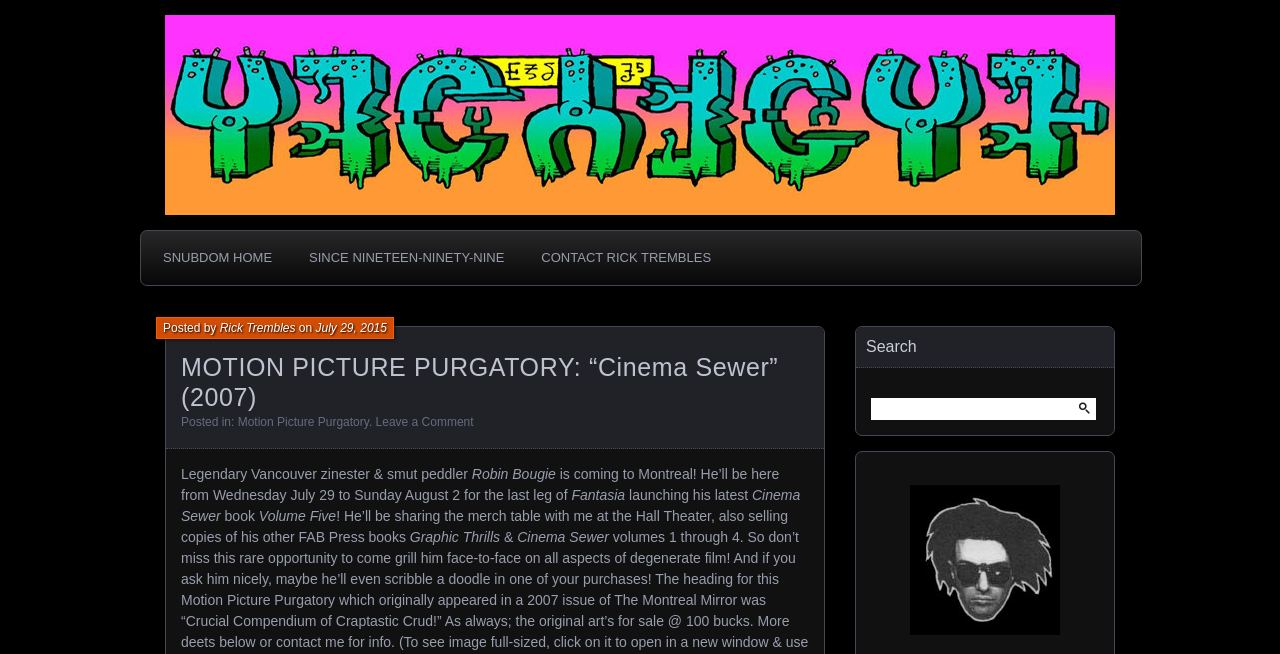What is the name of the zinester coming to Montreal?
Analyze the screenshot and provide a detailed answer to the question.

I found the answer by reading the text on the webpage, which mentions 'Legendary Vancouver zinester & smut peddler Robin Bougie is coming to Montreal!'.